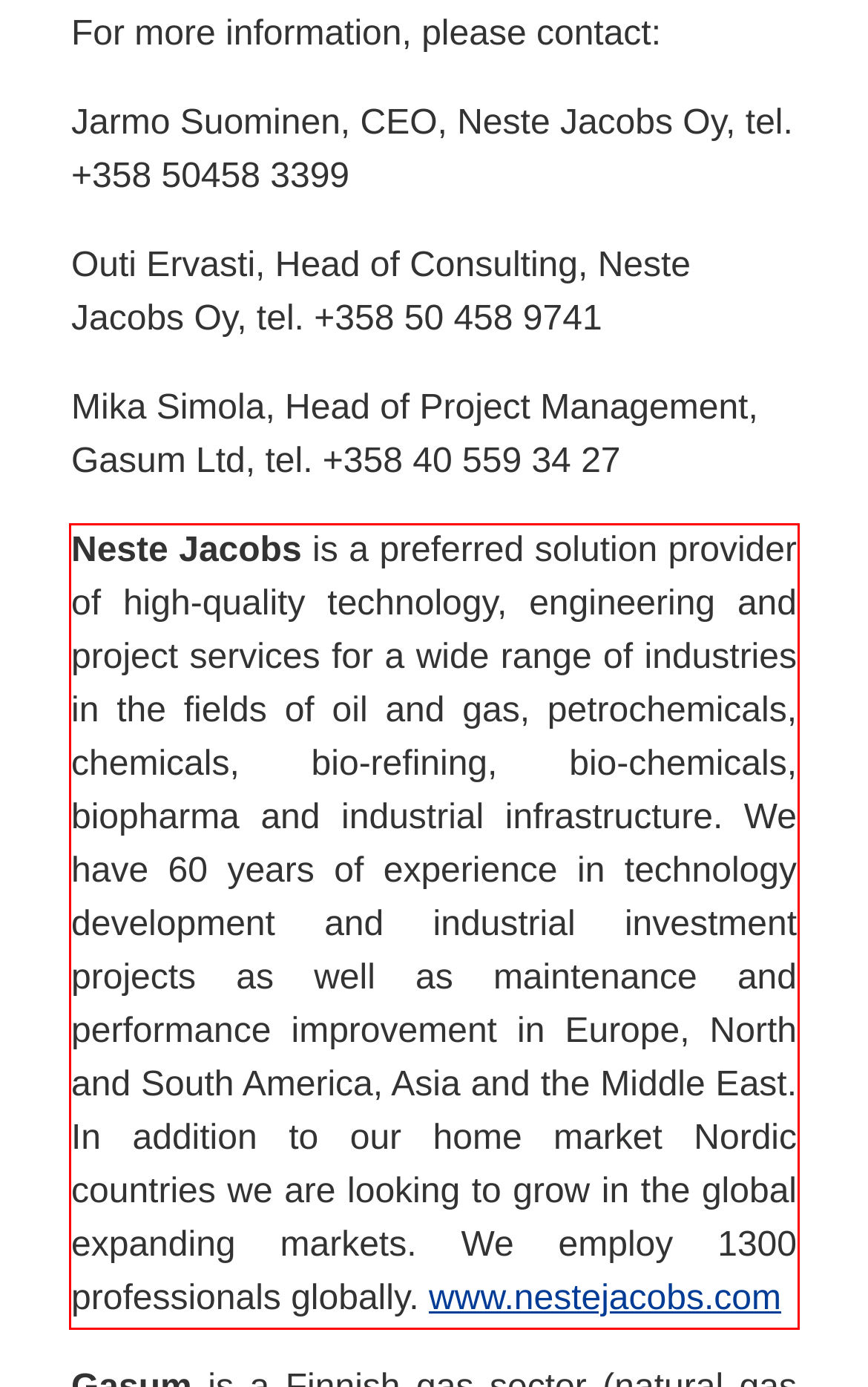Please extract the text content within the red bounding box on the webpage screenshot using OCR.

Neste Jacobs is a preferred solution provider of high-quality technology, engineering and project services for a wide range of industries in the fields of oil and gas, petrochemicals, chemicals, bio-refining, bio-chemicals, biopharma and industrial infrastructure. We have 60 years of experience in technology development and industrial investment projects as well as maintenance and performance improvement in Europe, North and South America, Asia and the Middle East. In addition to our home market Nordic countries we are looking to grow in the global expanding markets. We employ 1300 professionals globally. www.nestejacobs.com